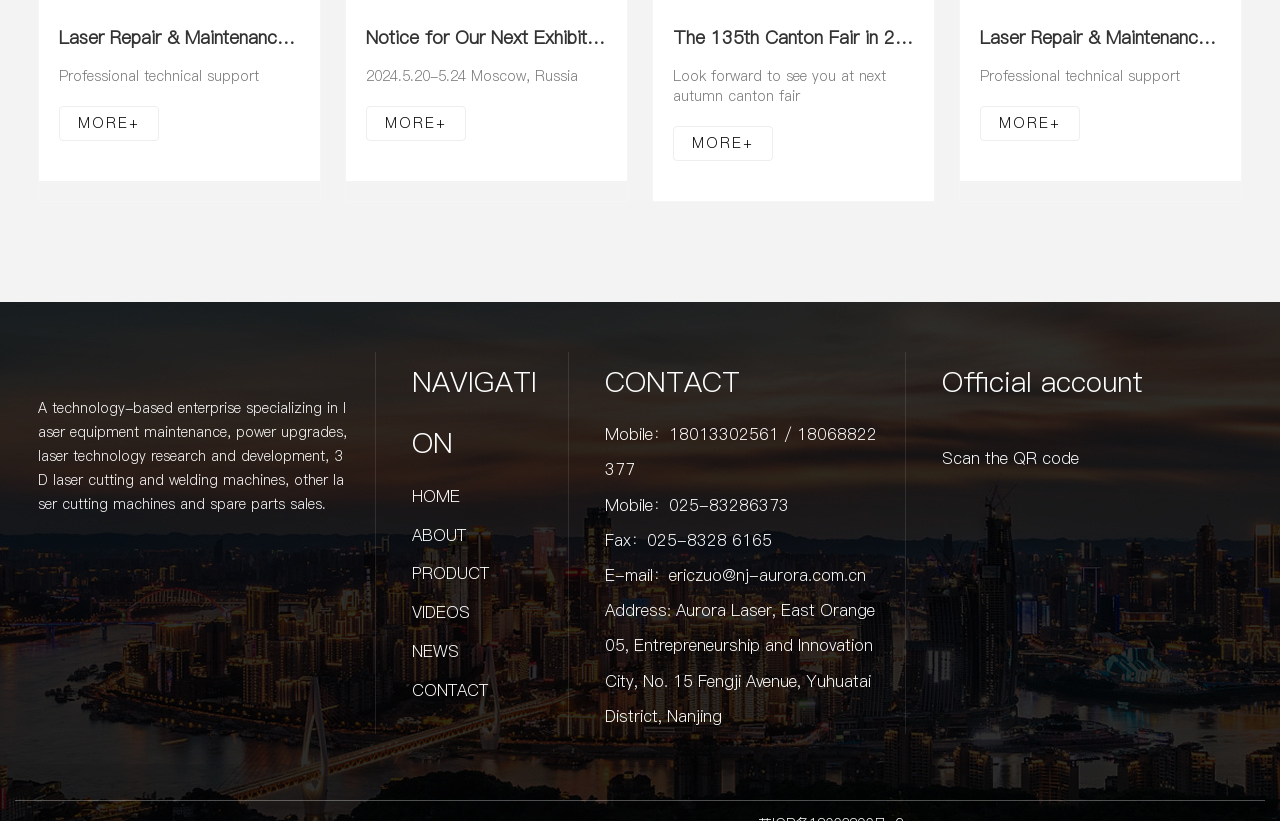Given the webpage screenshot and the description, determine the bounding box coordinates (top-left x, top-left y, bottom-right x, bottom-right y) that define the location of the UI element matching this description: CONTACT

[0.322, 0.823, 0.425, 0.858]